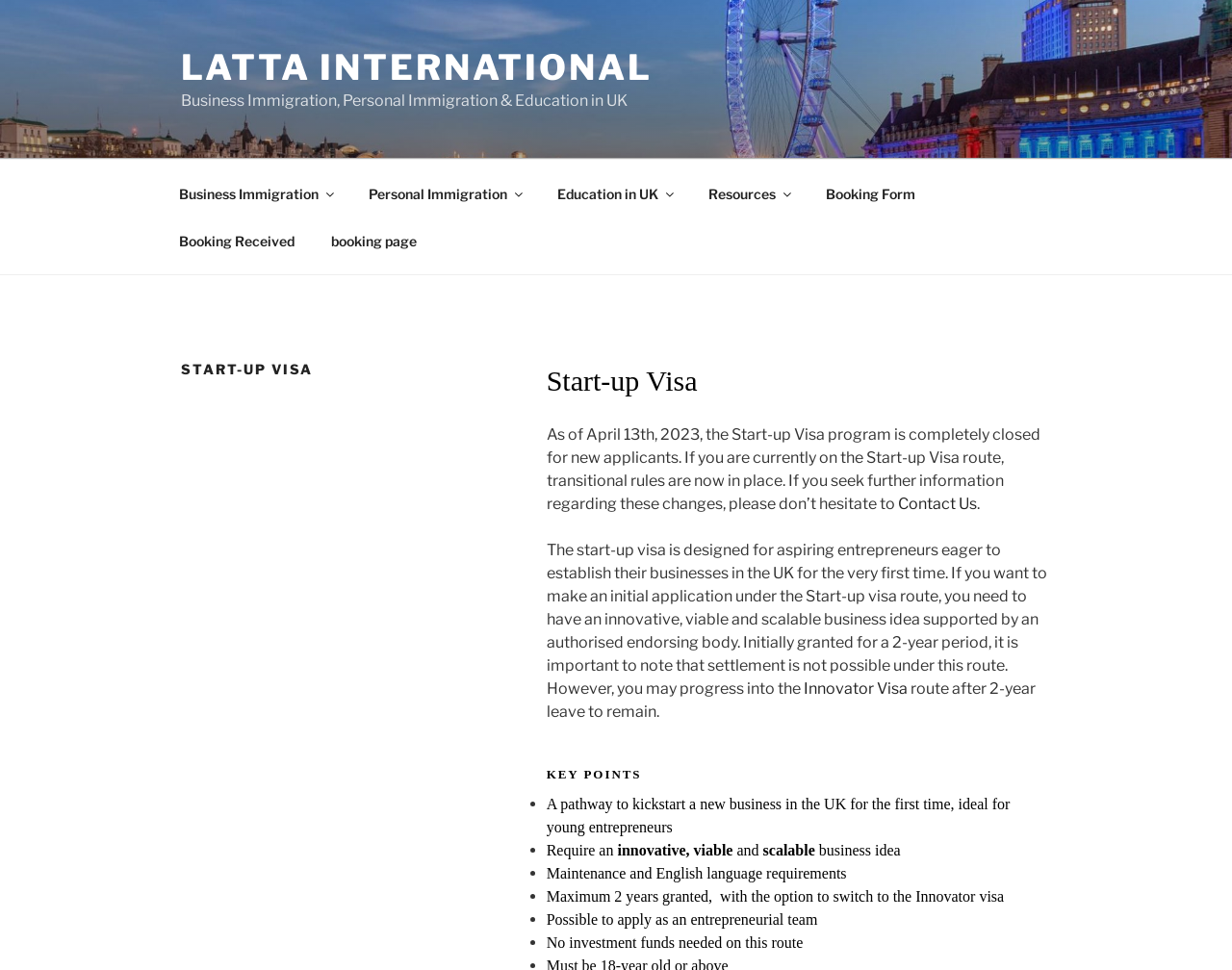Find the bounding box coordinates for the area you need to click to carry out the instruction: "Click on the 'LATTA INTERNATIONAL' link". The coordinates should be four float numbers between 0 and 1, indicated as [left, top, right, bottom].

[0.147, 0.048, 0.529, 0.091]